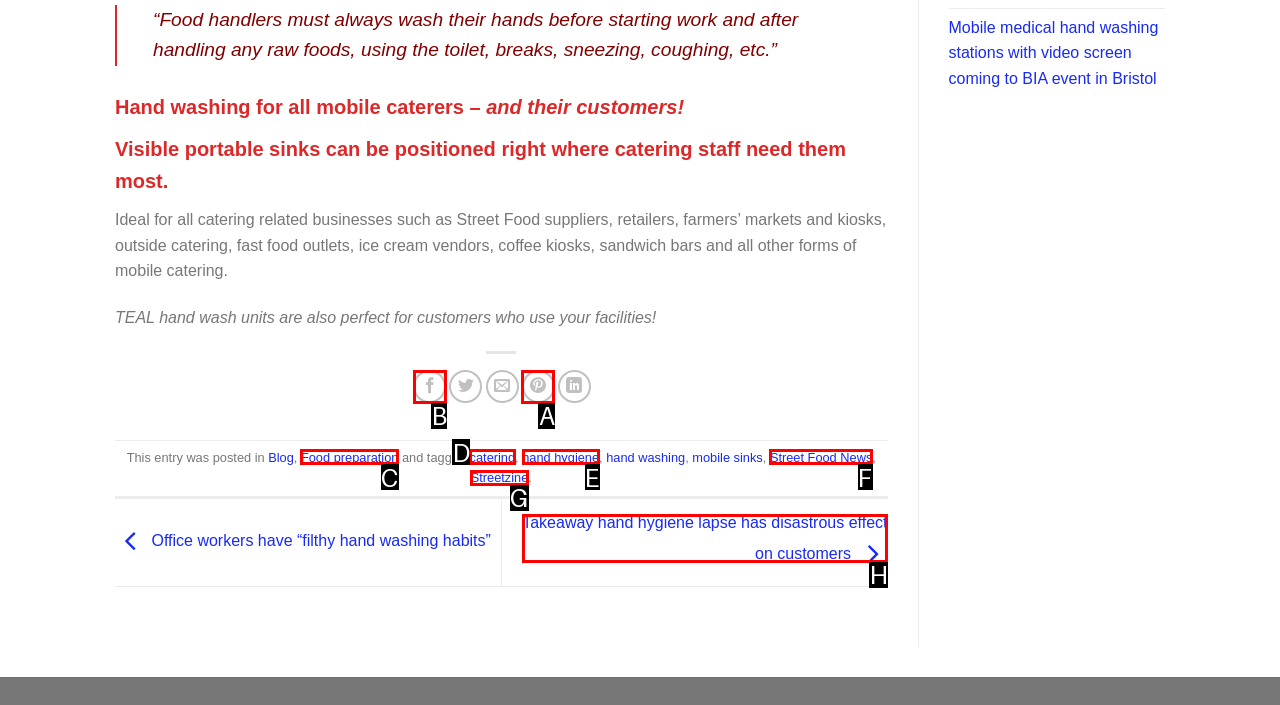Identify the HTML element to click to execute this task: Share on Facebook Respond with the letter corresponding to the proper option.

B